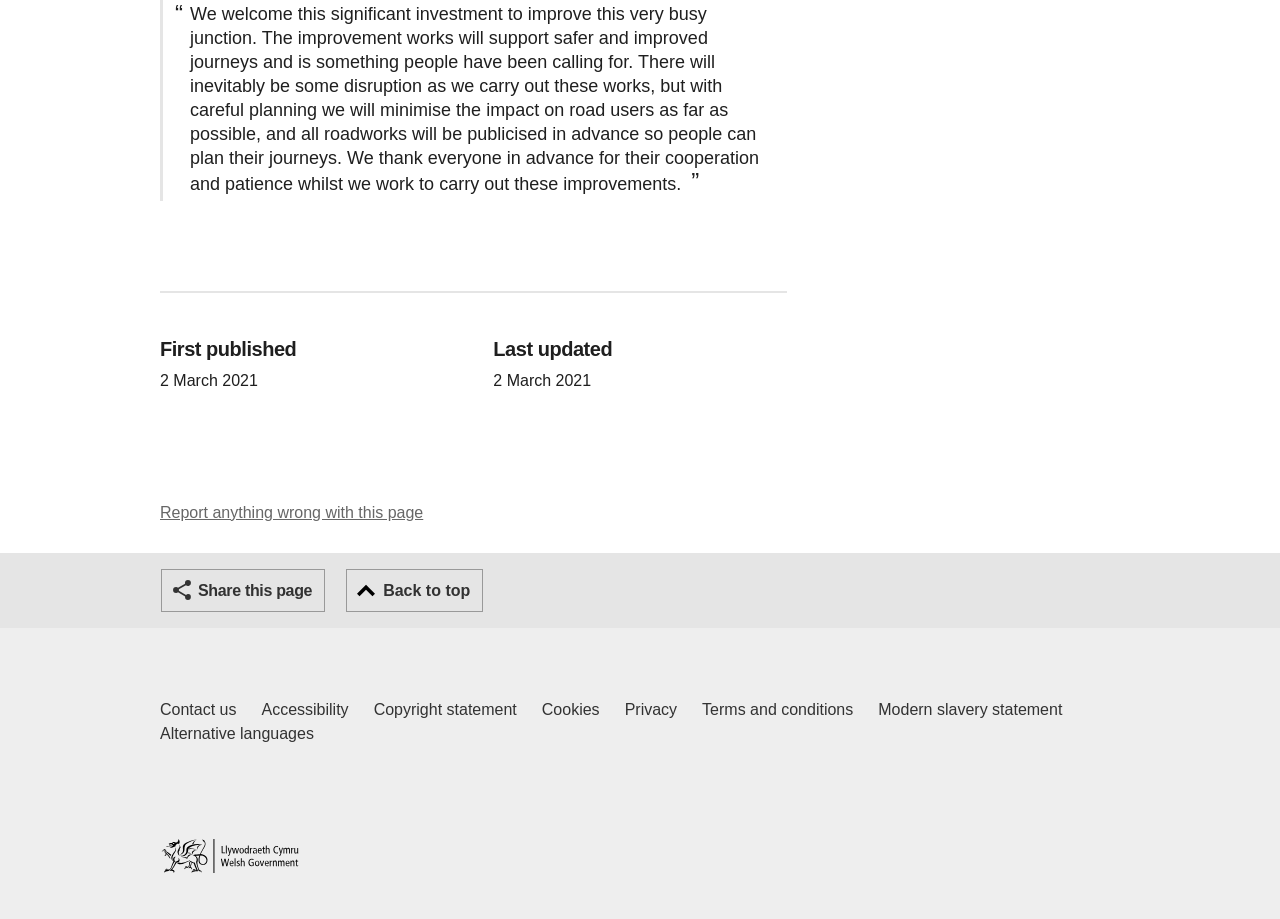Locate the bounding box coordinates of the clickable region necessary to complete the following instruction: "Go back to top". Provide the coordinates in the format of four float numbers between 0 and 1, i.e., [left, top, right, bottom].

[0.27, 0.619, 0.378, 0.666]